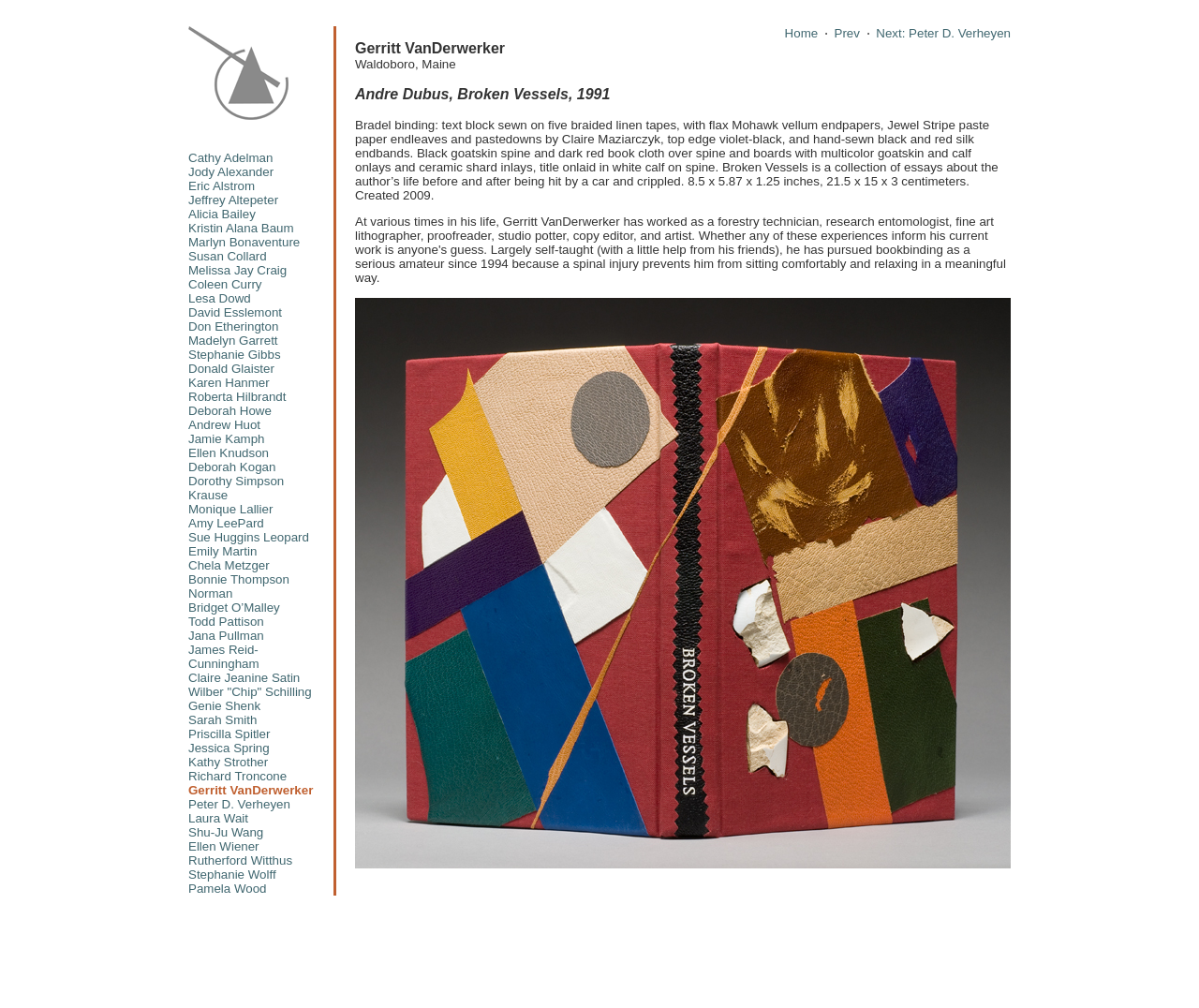Please indicate the bounding box coordinates for the clickable area to complete the following task: "Sign in to the website". The coordinates should be specified as four float numbers between 0 and 1, i.e., [left, top, right, bottom].

None